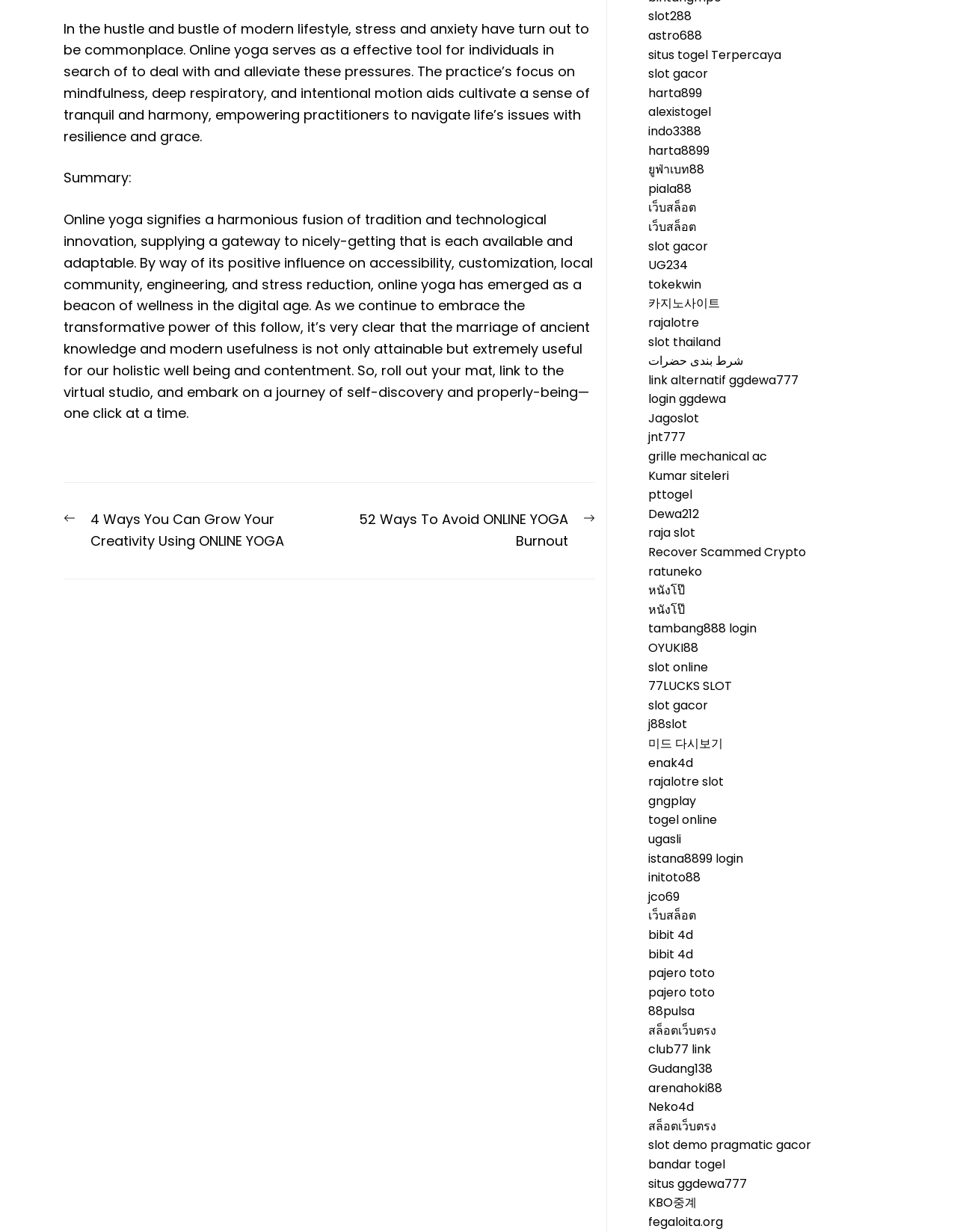Please locate the bounding box coordinates of the element's region that needs to be clicked to follow the instruction: "Click on 'situs togel Terpercaya'". The bounding box coordinates should be provided as four float numbers between 0 and 1, i.e., [left, top, right, bottom].

[0.677, 0.037, 0.816, 0.051]